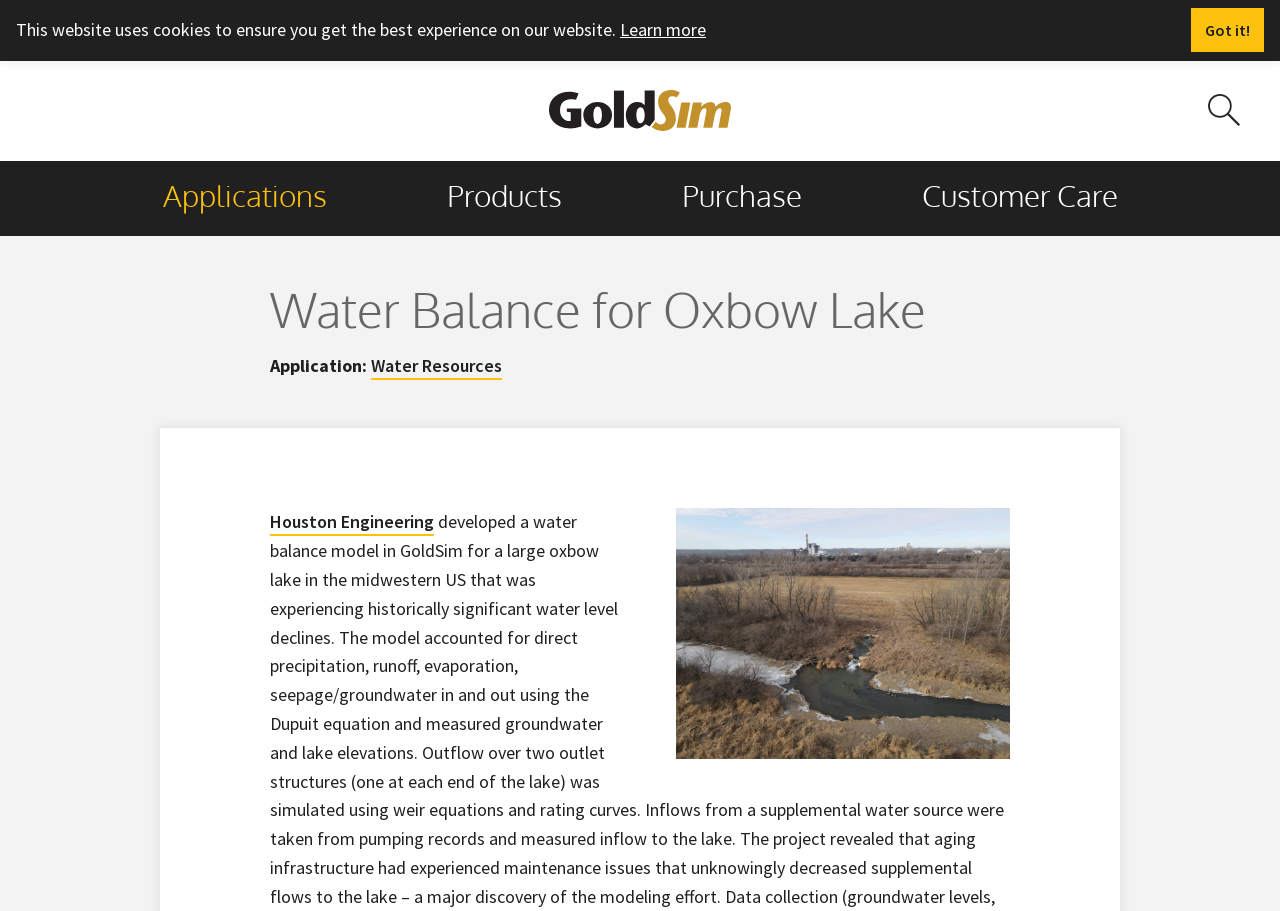Identify the first-level heading on the webpage and generate its text content.

Water Balance for Oxbow Lake